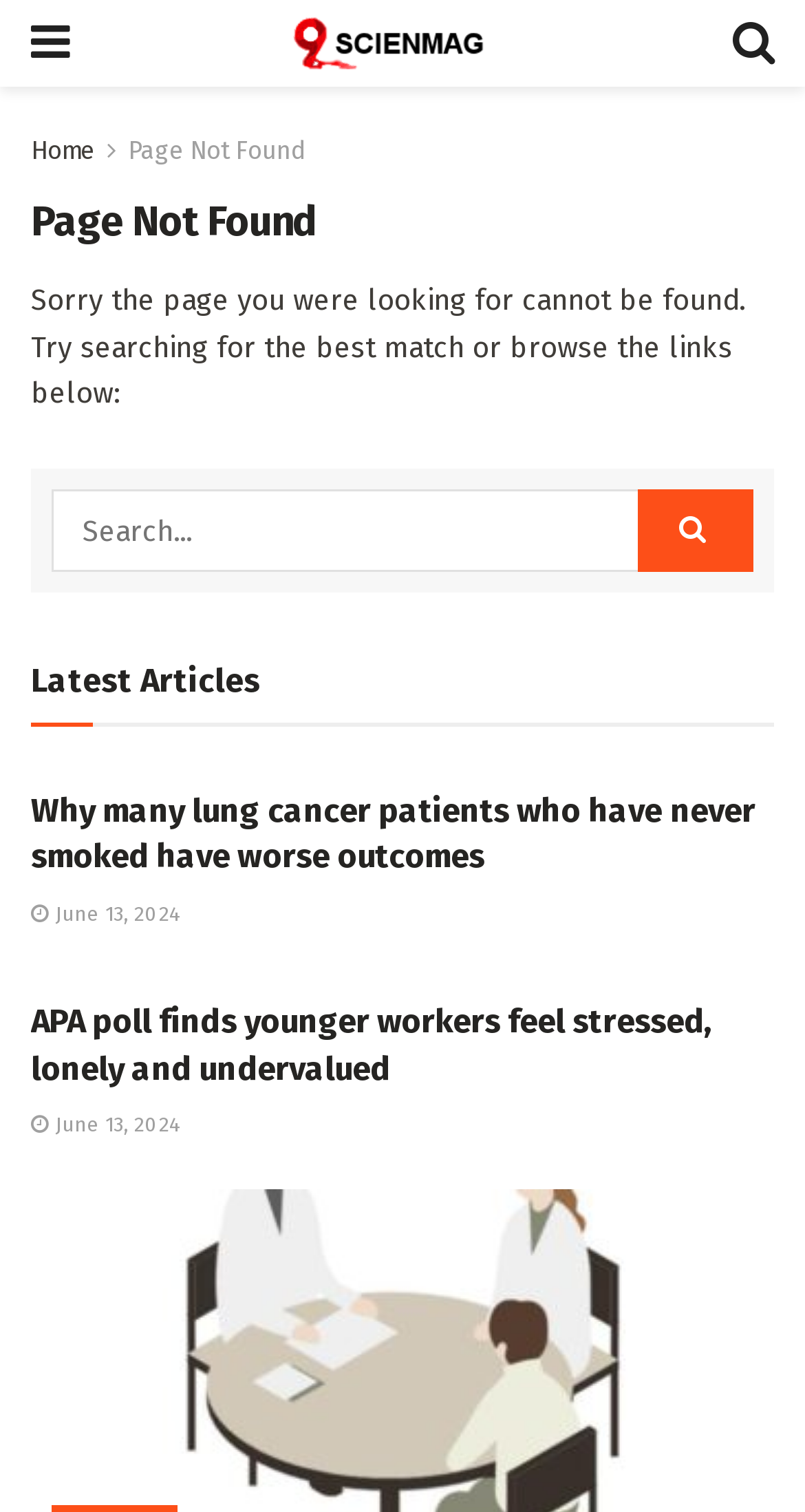Answer with a single word or phrase: 
What is the date of the second article?

June 13, 2024